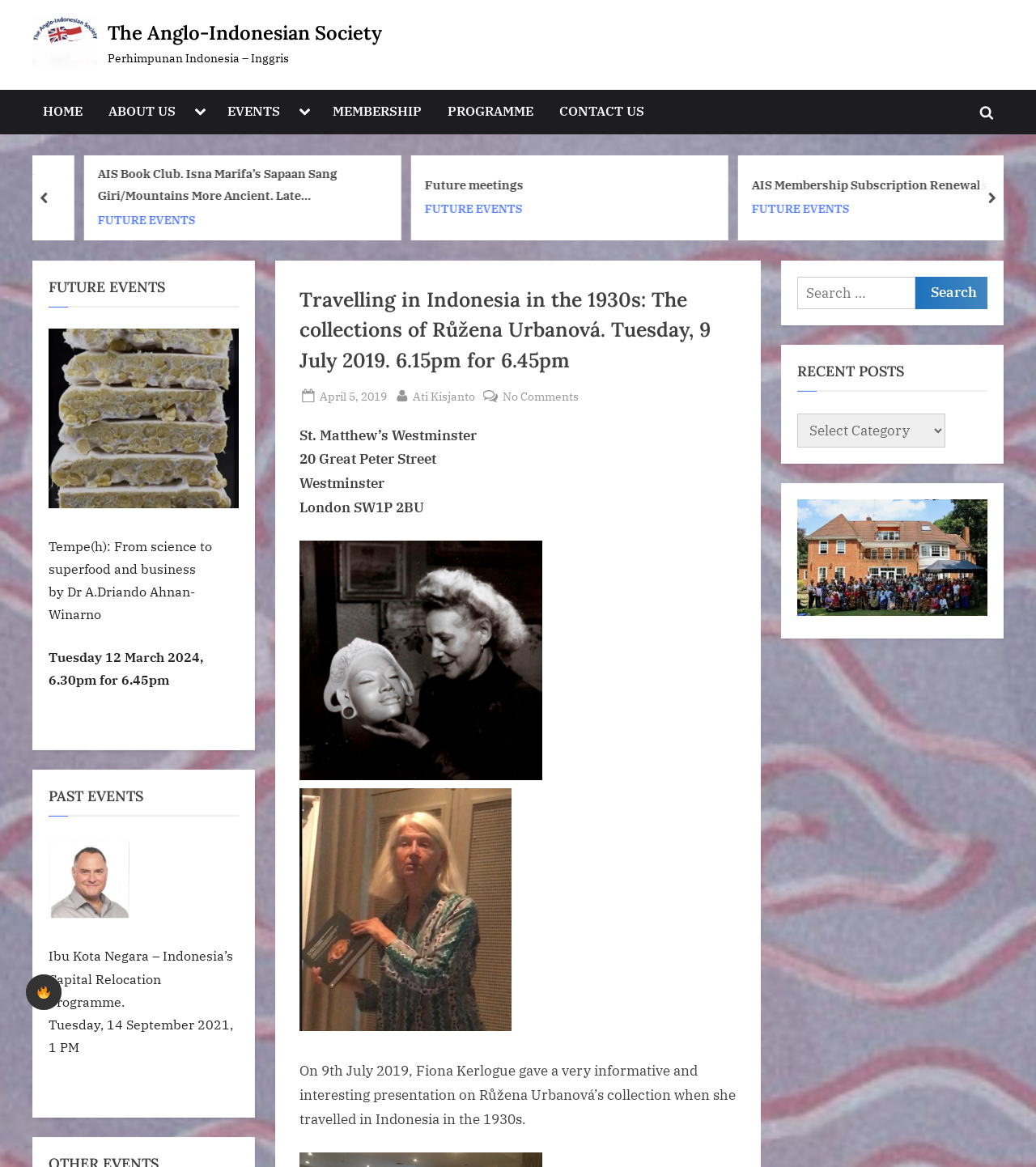What is the event about?
Give a single word or phrase answer based on the content of the image.

Travelling in Indonesia in the 1930s